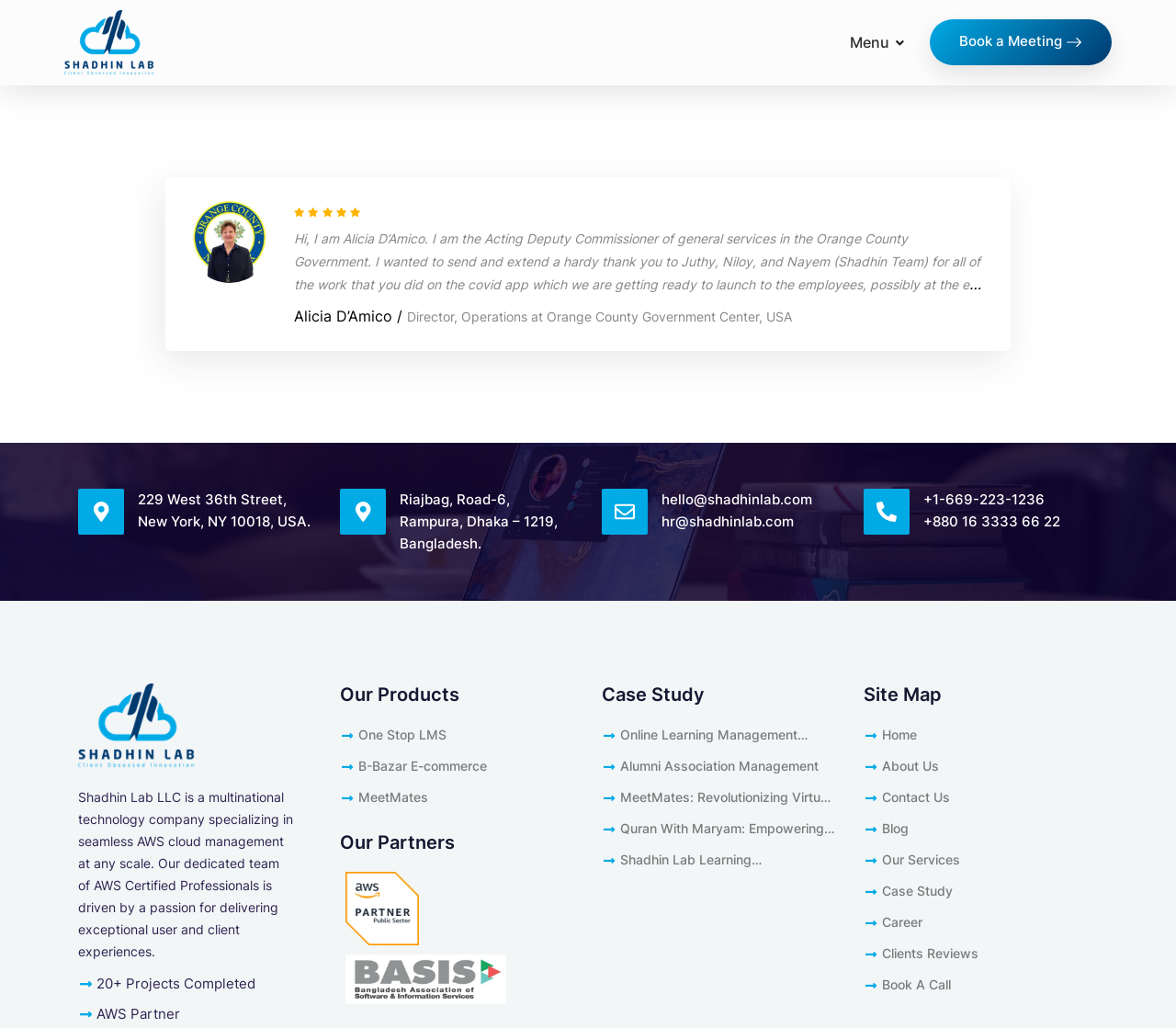Use a single word or phrase to respond to the question:
What is the address of Shadhin Lab LLC in New York?

229 West 36th Street, New York, NY 10018, USA